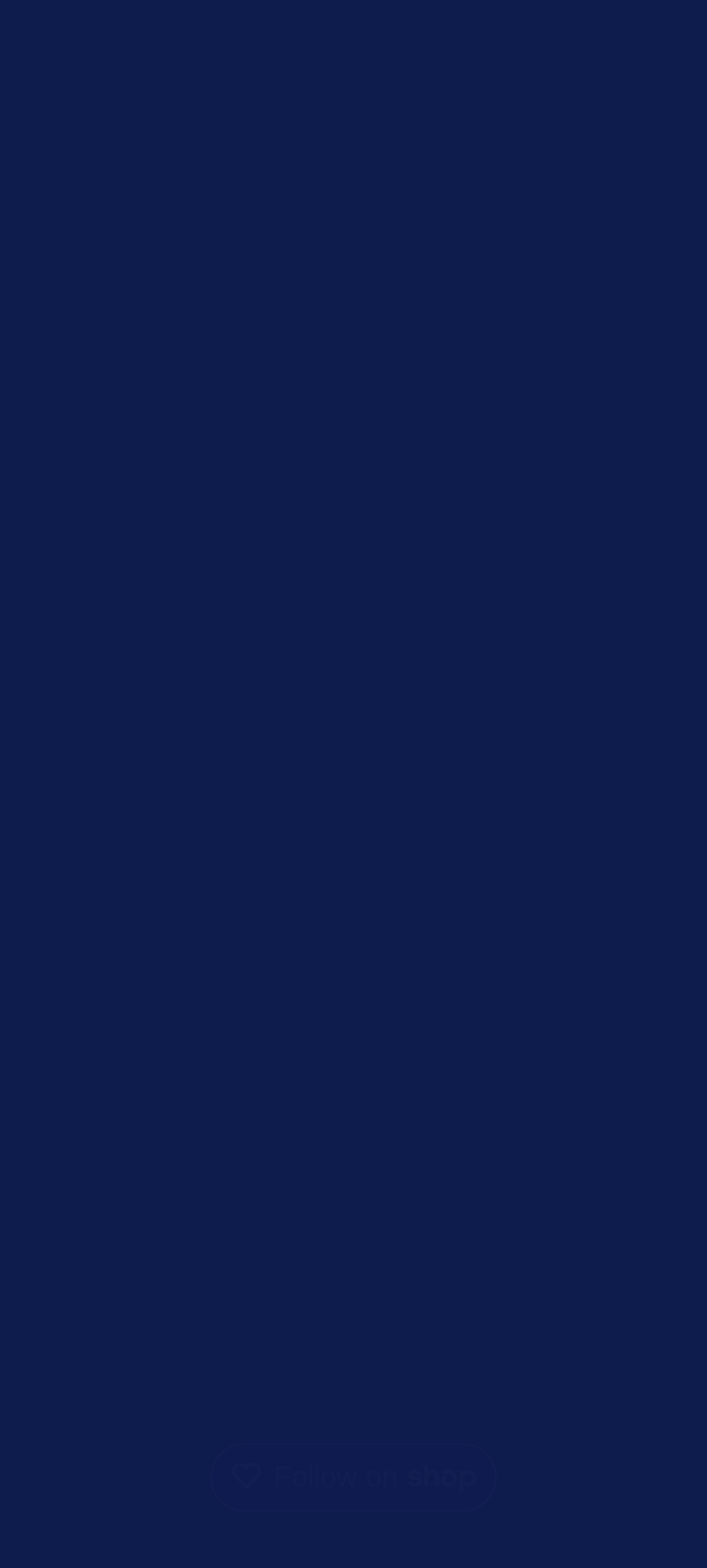Respond with a single word or phrase for the following question: 
How many main sections are listed under 'More information'?

9